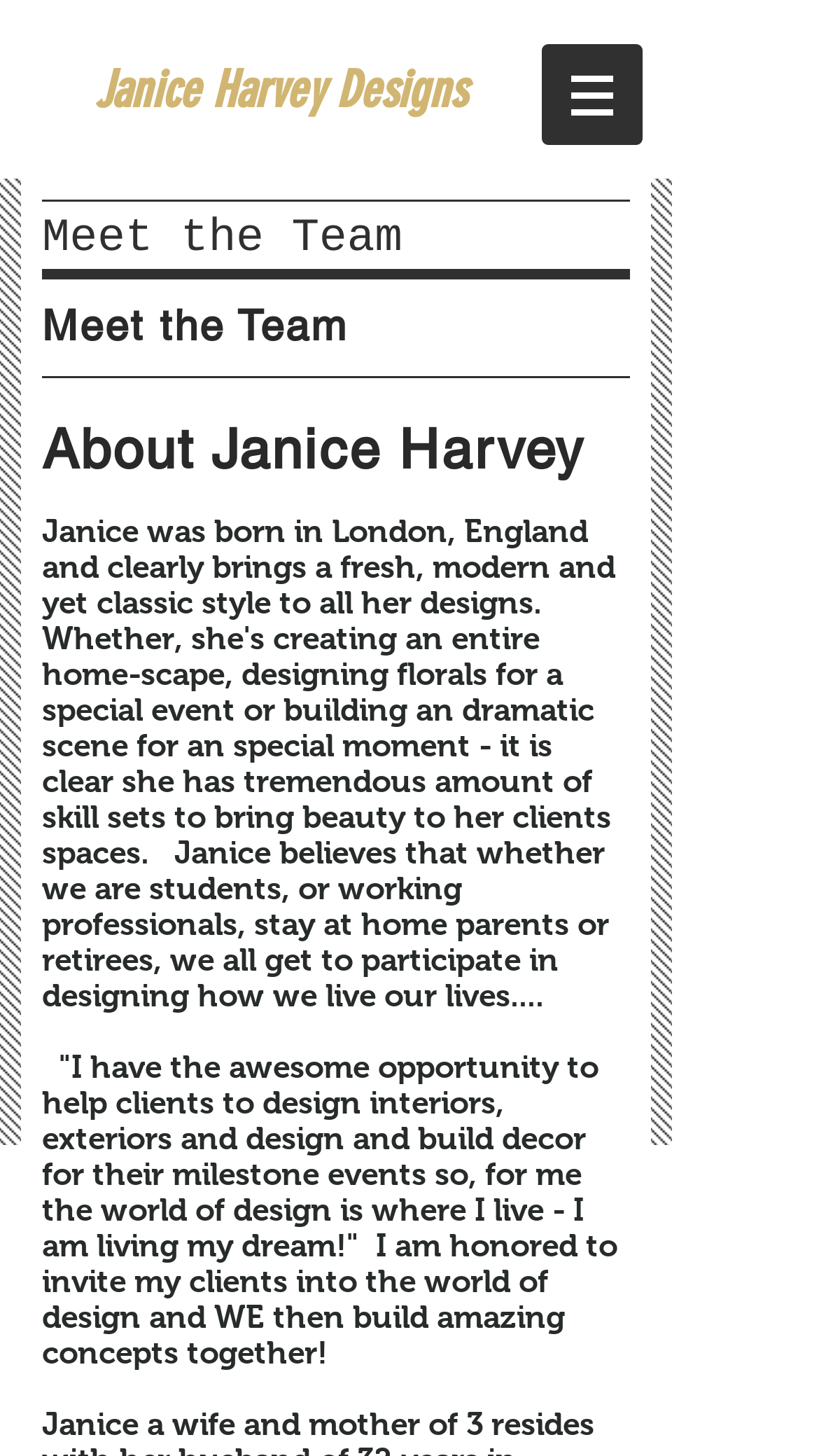Respond to the question below with a single word or phrase:
What is the relationship between the author and their clients?

Collaborative